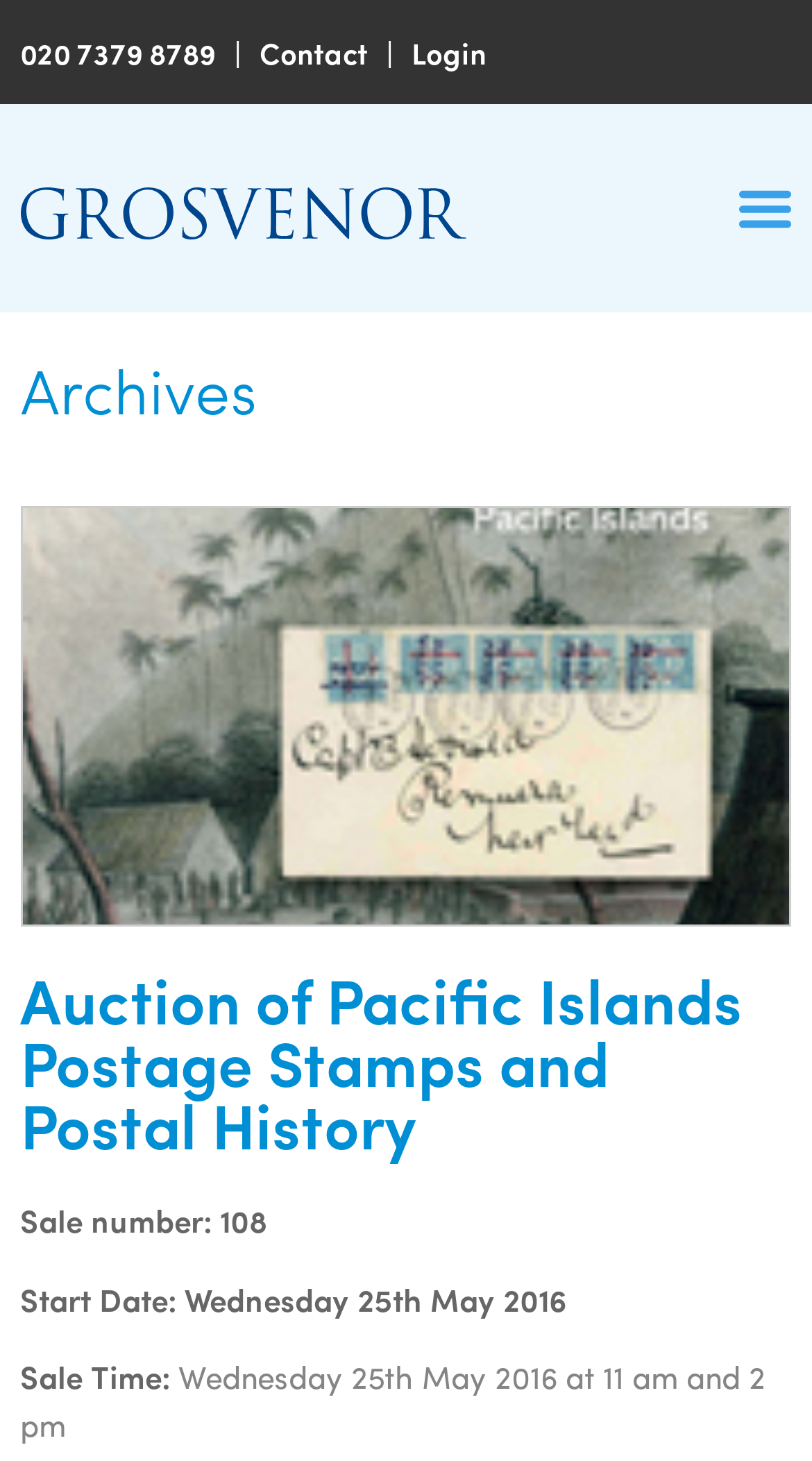Locate the bounding box of the UI element based on this description: "alt="Grosvenor"". Provide four float numbers between 0 and 1 as [left, top, right, bottom].

[0.025, 0.071, 0.573, 0.214]